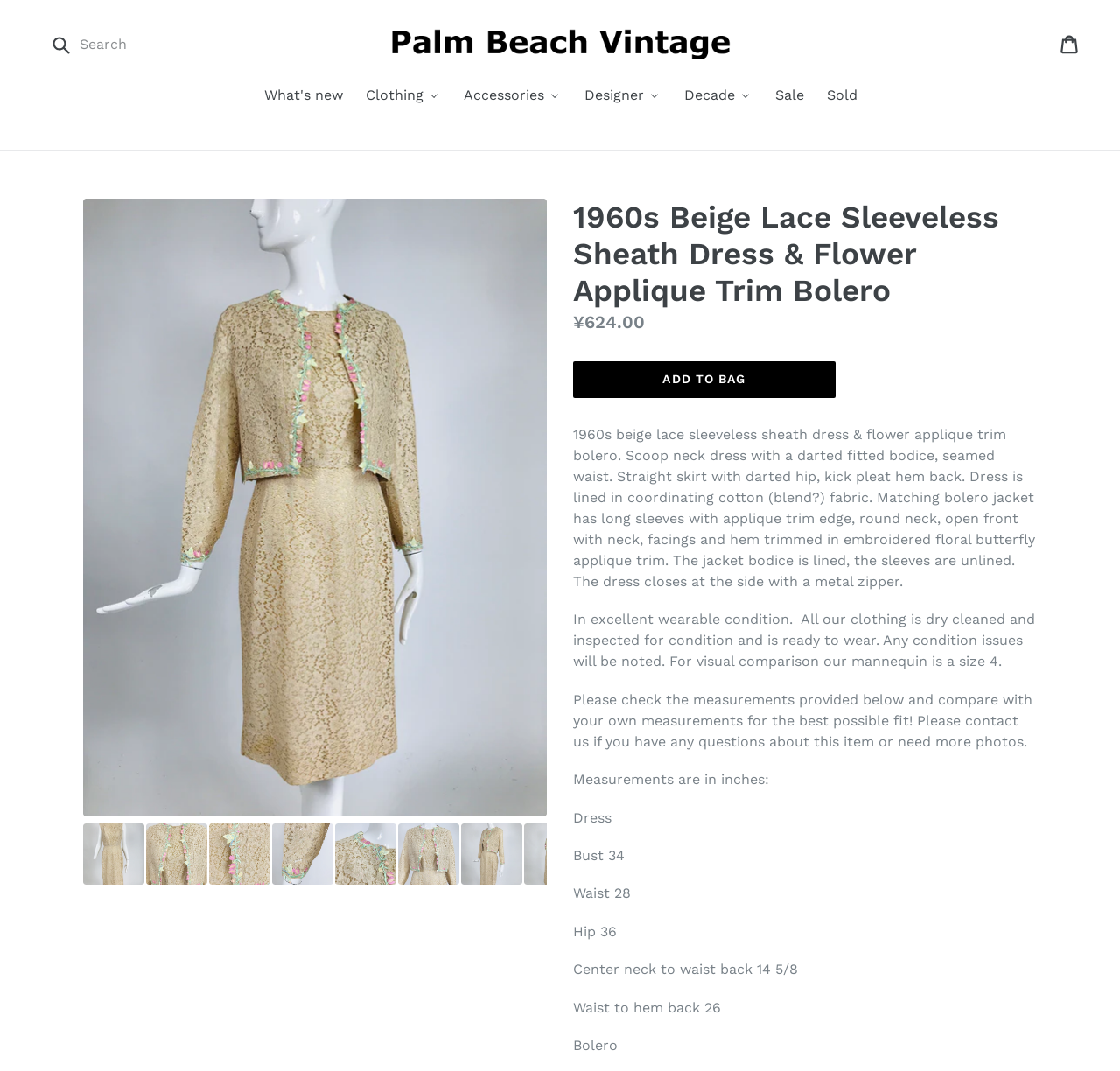What is the price of the dress?
Look at the screenshot and respond with one word or a short phrase.

¥624.00